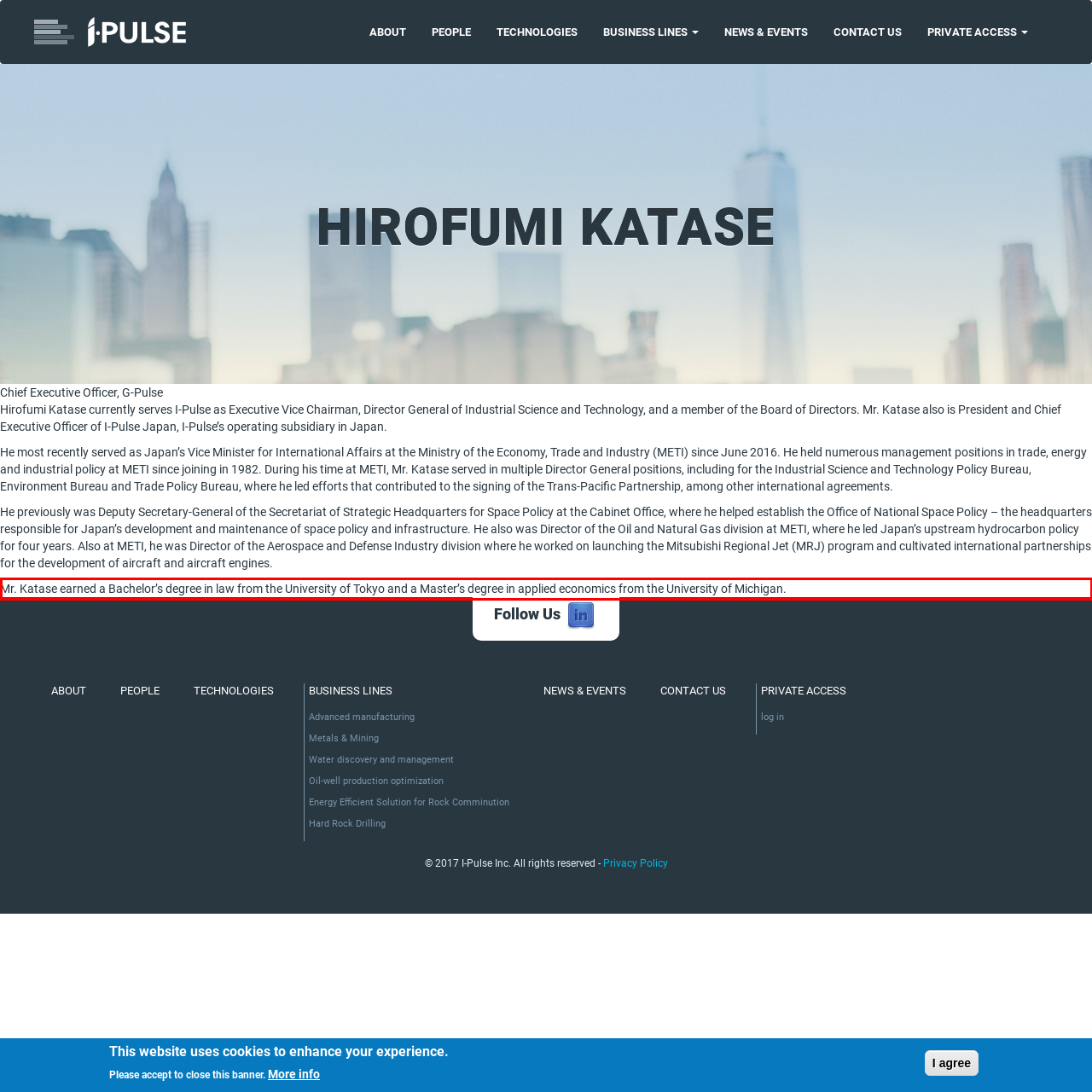You have a screenshot of a webpage with a UI element highlighted by a red bounding box. Use OCR to obtain the text within this highlighted area.

Mr. Katase earned a Bachelor’s degree in law from the University of Tokyo and a Master’s degree in applied economics from the University of Michigan.